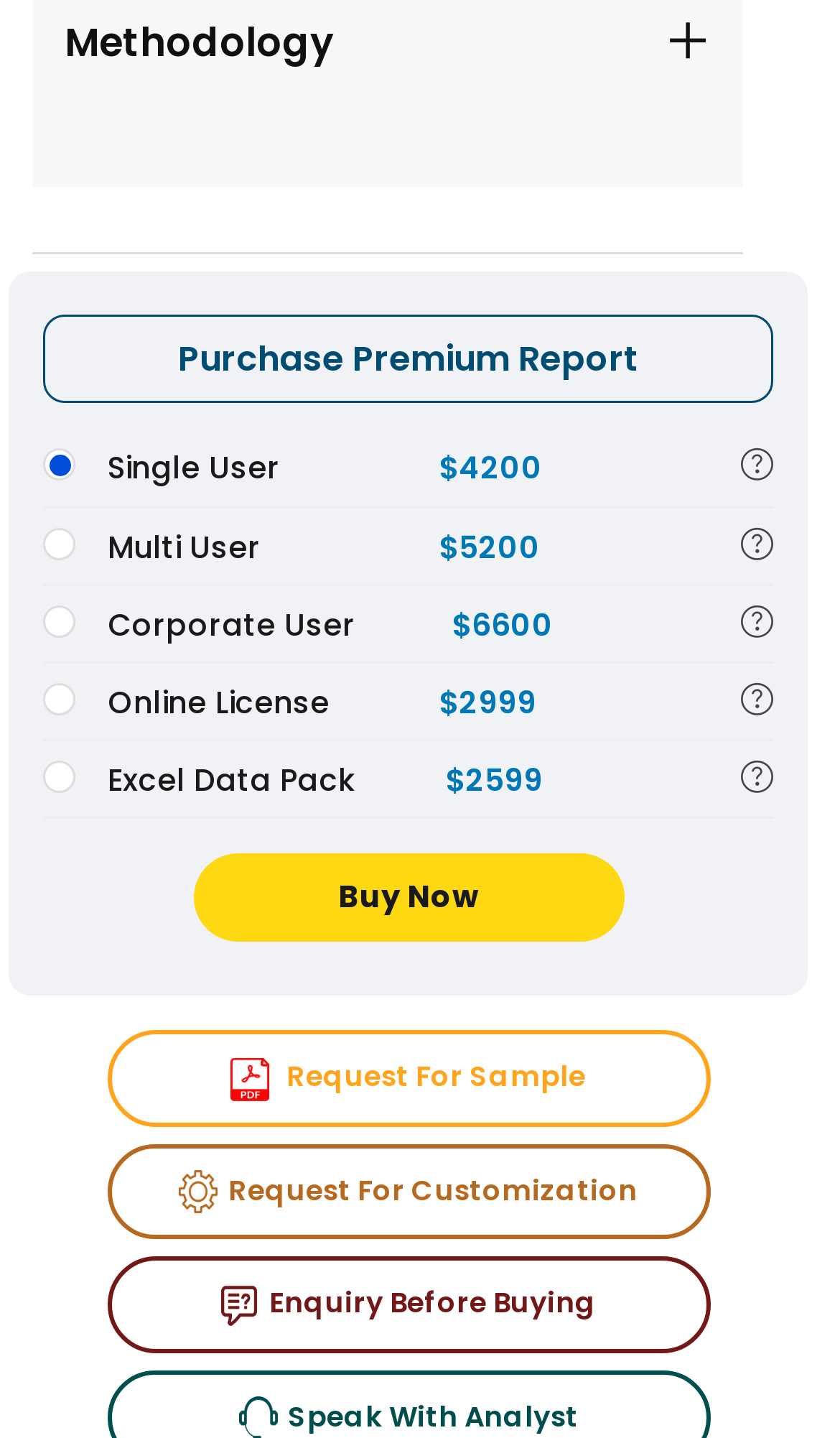Please find the bounding box coordinates in the format (top-left x, top-left y, bottom-right x, bottom-right y) for the given element description. Ensure the coordinates are floating point numbers between 0 and 1. Description: parent_node: Excel Data Pack $2599

[0.882, 0.522, 0.921, 0.562]